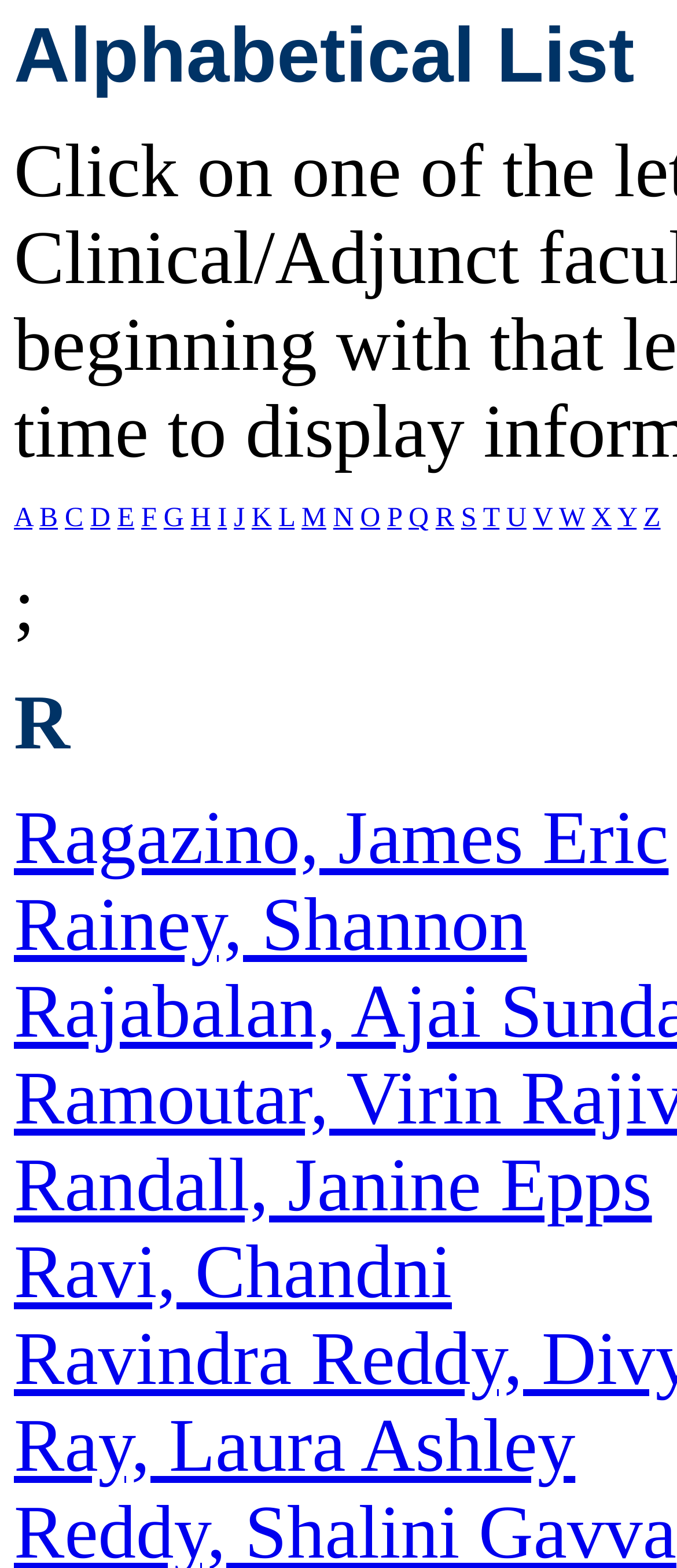What is the vertical position of the 'R' link relative to the 'Alphabetical List' text?
Look at the image and answer the question using a single word or phrase.

Below